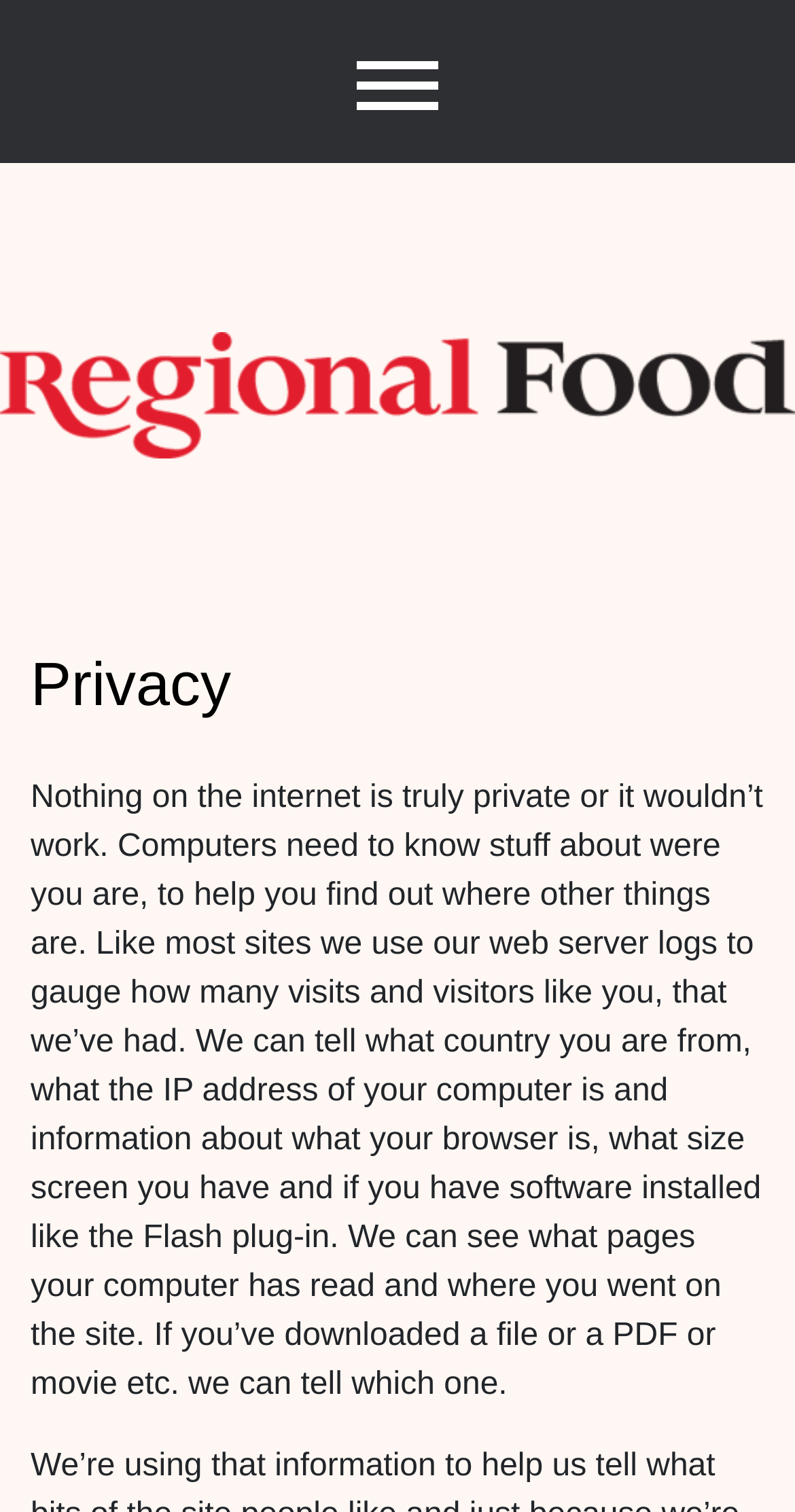By analyzing the image, answer the following question with a detailed response: What information can the website collect about visitors?

According to the StaticText element, the website can collect information about visitors such as their country, IP address, browser information, screen size, and software installed, including the Flash plug-in. This information is collected through web server logs.